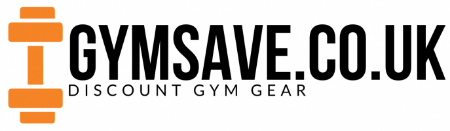Give an in-depth summary of the scene depicted in the image.

The image features the logo of Gym Save, prominently displaying "GYMSAVE.CO.UK" in large, bold letters. Below the main title, the phrase "DISCOUNT GYM GEAR" is written in a smaller font, emphasizing the focus on affordable fitness equipment. The logo incorporates a graphic design element resembling a dumbbell in orange, adding a visual cue that highlights the gym and fitness theme. This logo effectively represents Gym Save as a go-to destination for budget-conscious individuals looking to purchase gym and fitness equipment online.